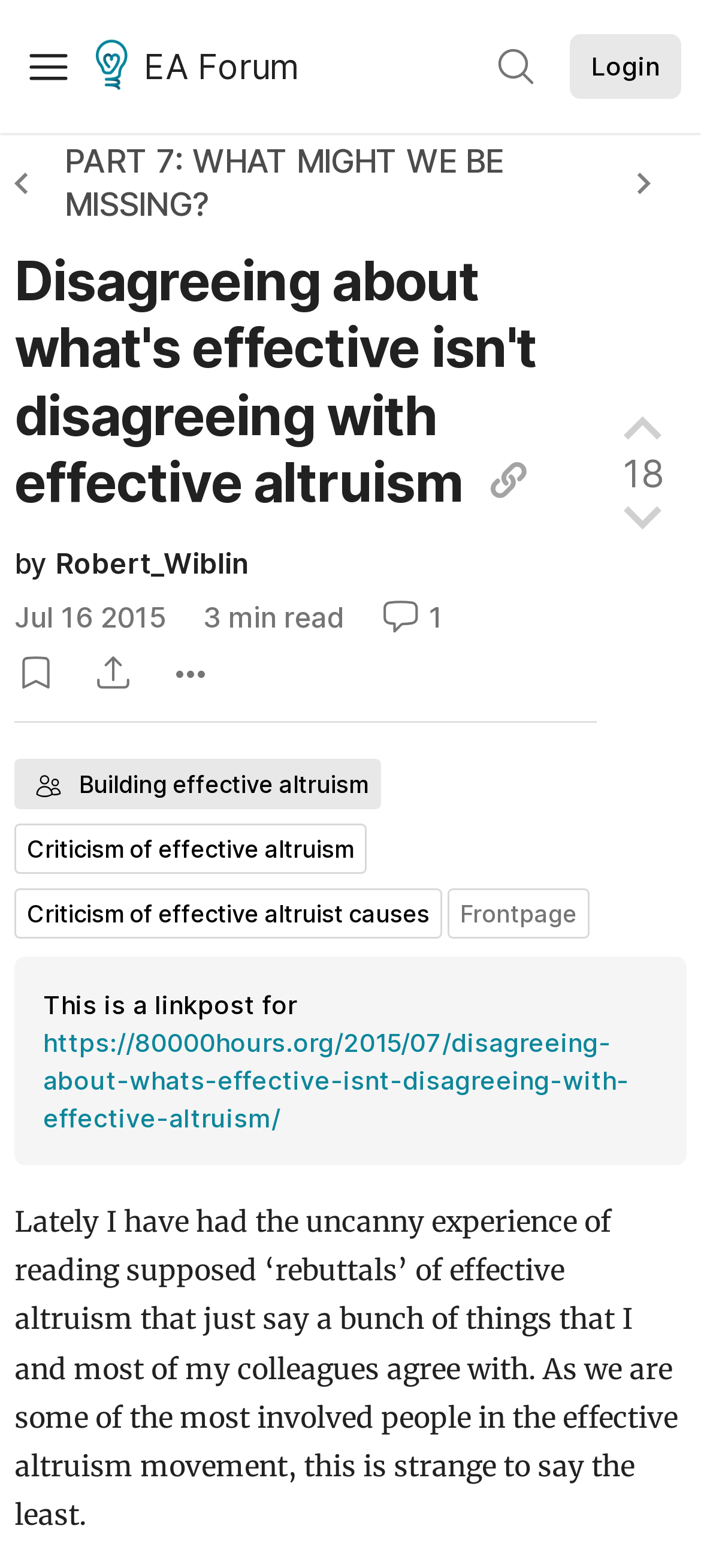What is the primary heading on this webpage?

Disagreeing about what's effective isn't disagreeing with effective altruism